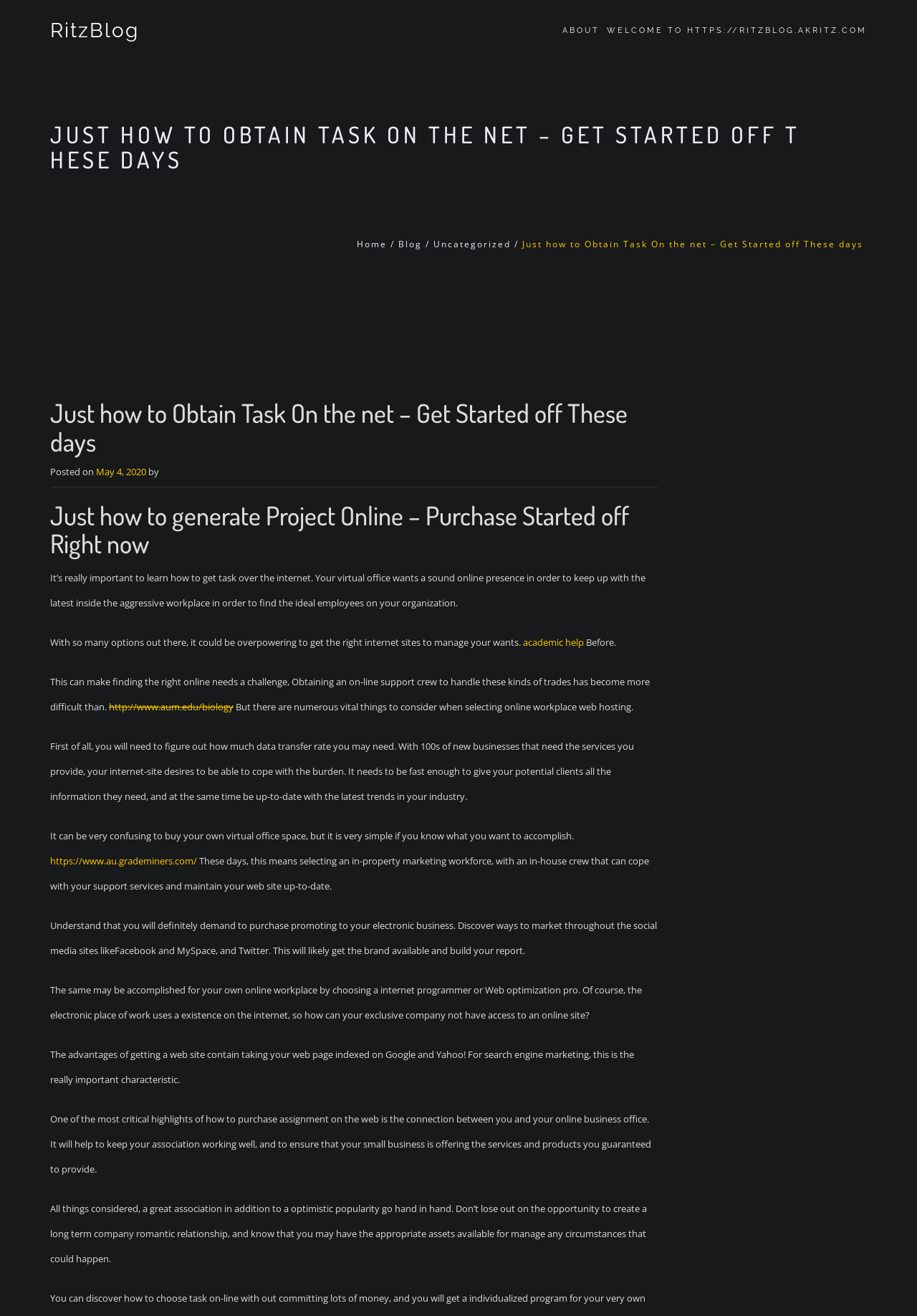Identify the bounding box coordinates of the region that should be clicked to execute the following instruction: "Click on 'carsoncity'".

None